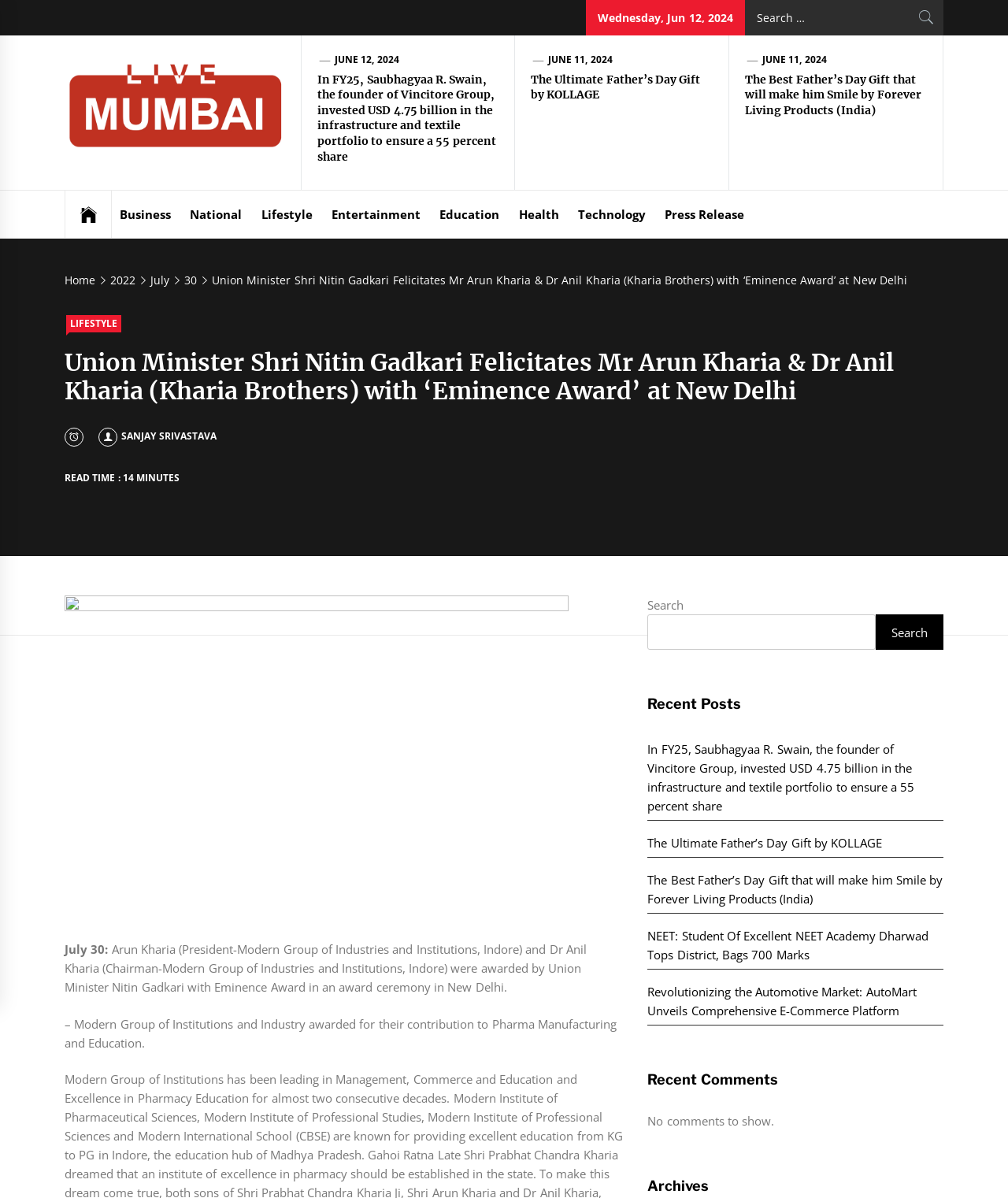Locate the bounding box coordinates of the region to be clicked to comply with the following instruction: "Search for something". The coordinates must be four float numbers between 0 and 1, in the form [left, top, right, bottom].

[0.739, 0.0, 0.936, 0.03]